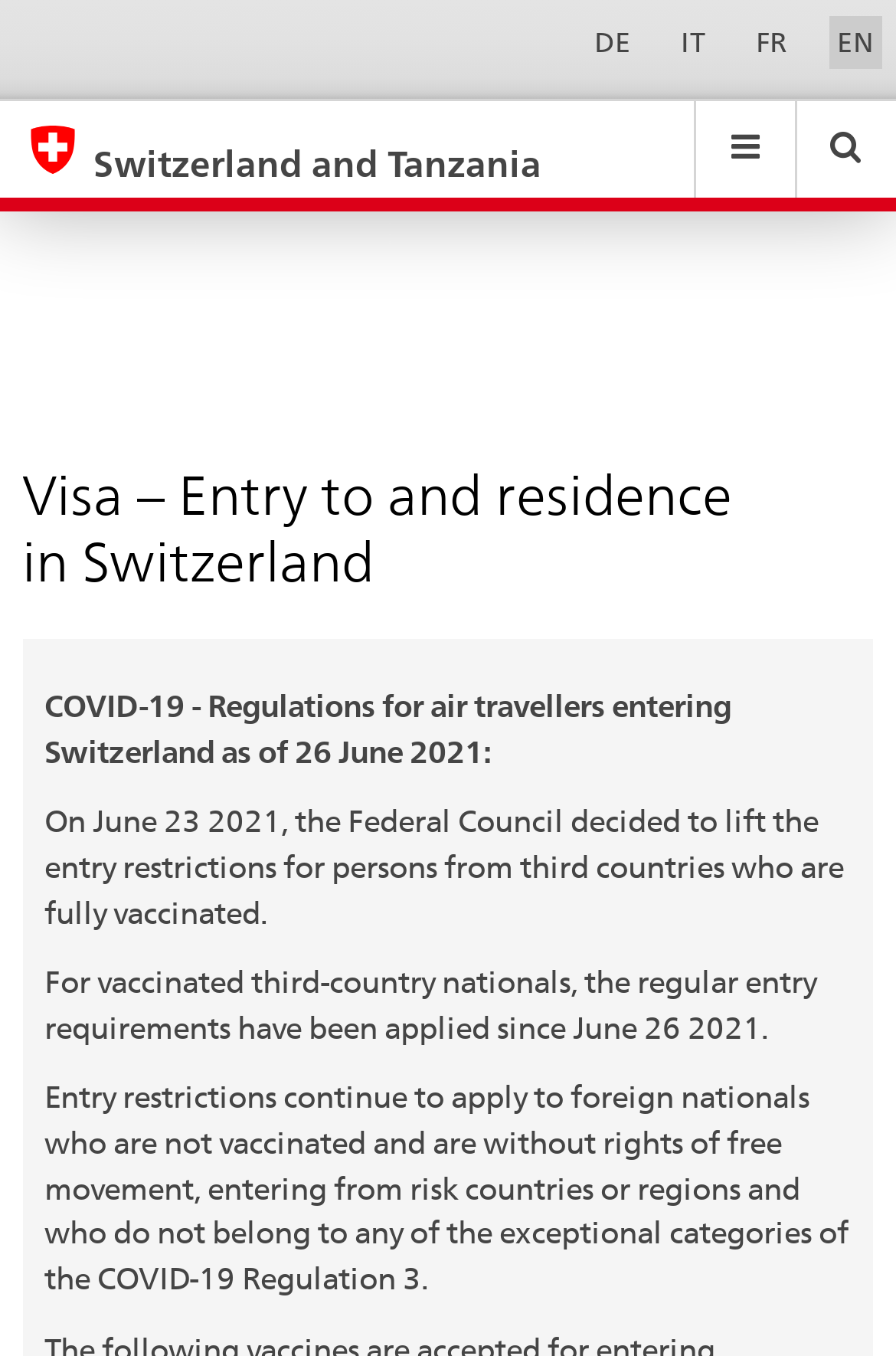Is there a search function on this webpage?
Based on the visual details in the image, please answer the question thoroughly.

I found a search function by looking at the top-right section of the webpage, where I saw a textbox with a label 'Search...' and a static text 'Suchfeld zurücksetzen' next to it, which suggests a search function.